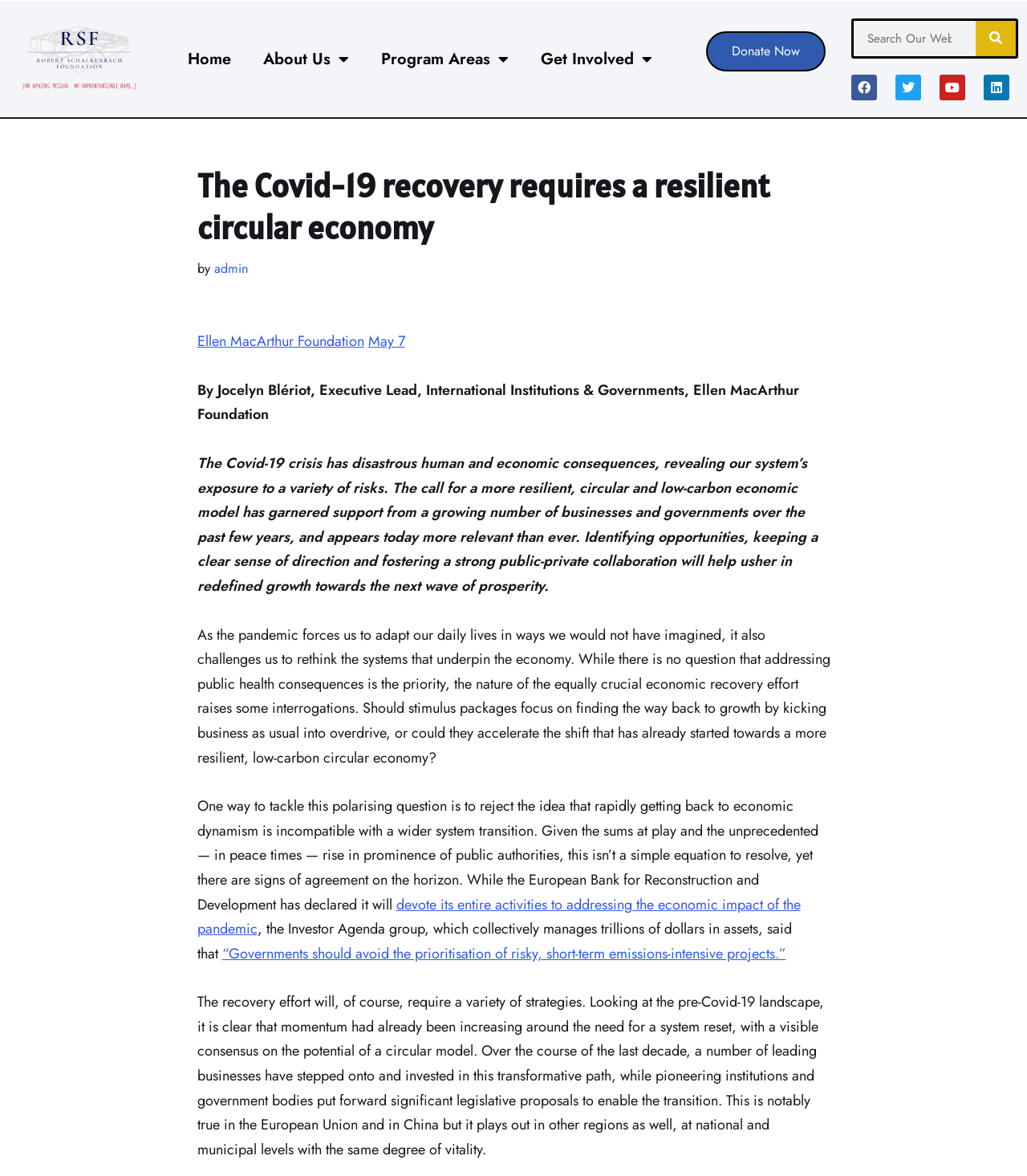Answer the question using only one word or a concise phrase: Who wrote the article?

Jocelyn Blériot